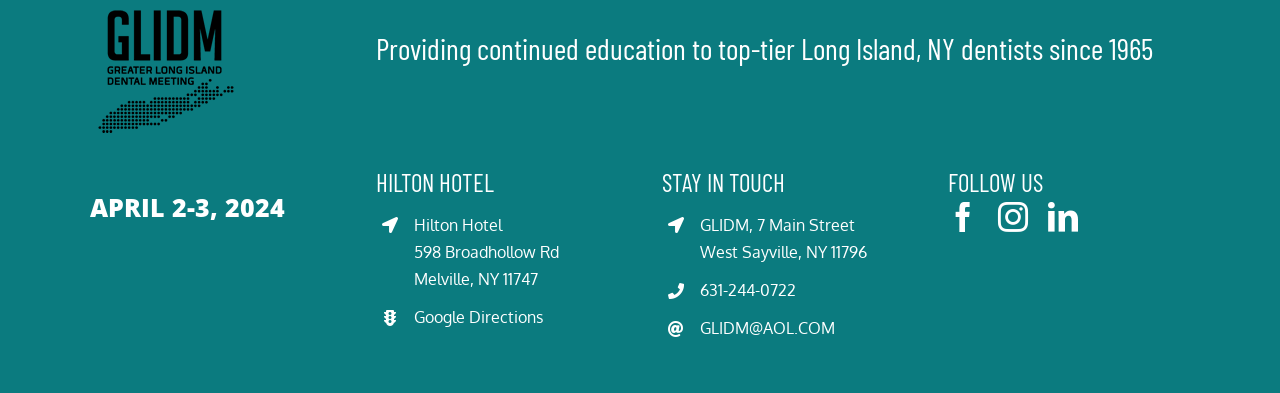What is the date of the event?
Refer to the image and give a detailed answer to the question.

I found the date of the event by looking at the StaticText element with the content 'APRIL 2-3, 2024' which is located at the top of the webpage.